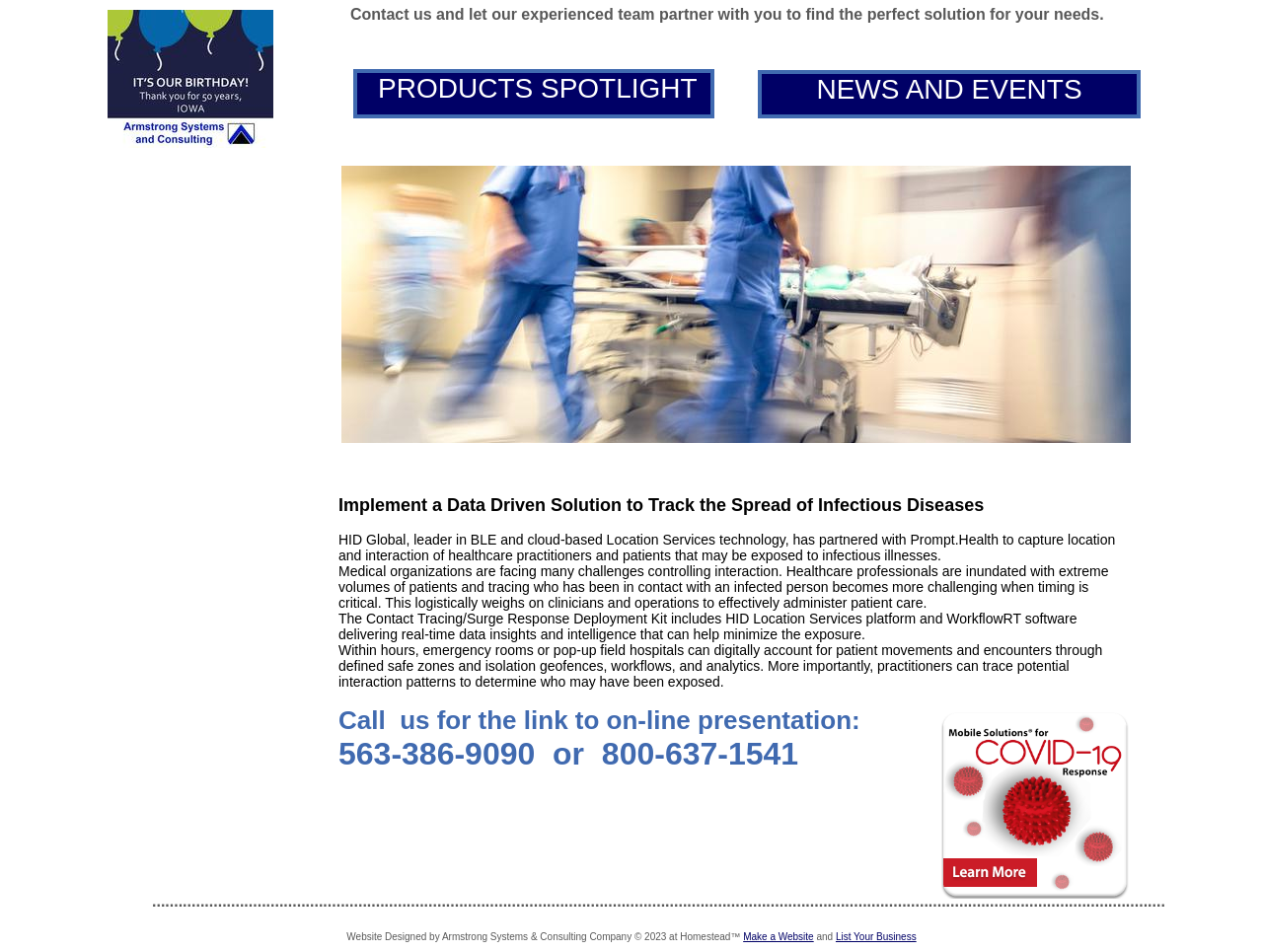Bounding box coordinates are specified in the format (top-left x, top-left y, bottom-right x, bottom-right y). All values are floating point numbers bounded between 0 and 1. Please provide the bounding box coordinate of the region this sentence describes: List Your Business

[0.662, 0.978, 0.726, 0.99]